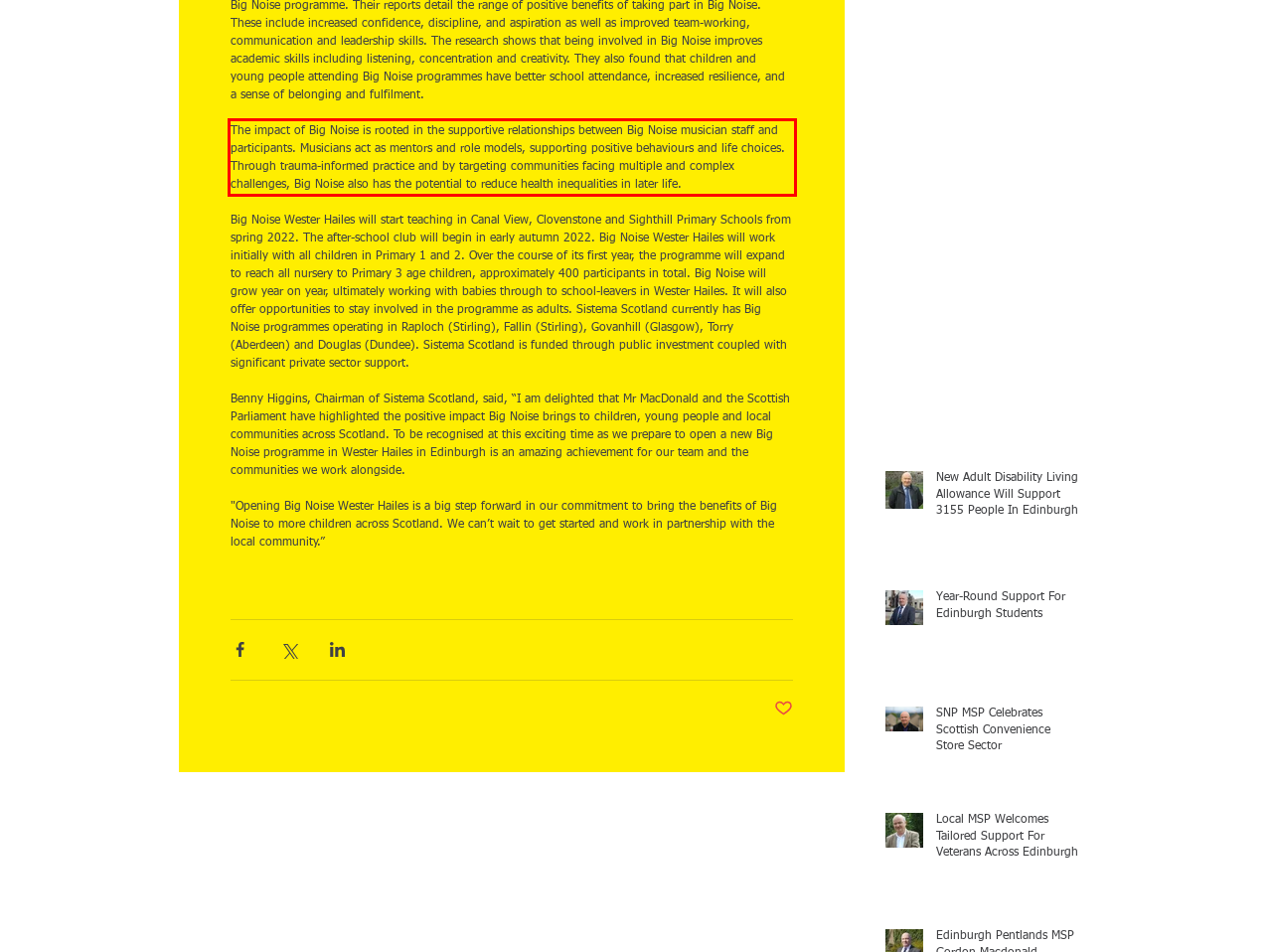You have a screenshot with a red rectangle around a UI element. Recognize and extract the text within this red bounding box using OCR.

The impact of Big Noise is rooted in the supportive relationships between Big Noise musician staff and participants. Musicians act as mentors and role models, supporting positive behaviours and life choices. Through trauma-informed practice and by targeting communities facing multiple and complex challenges, Big Noise also has the potential to reduce health inequalities in later life.